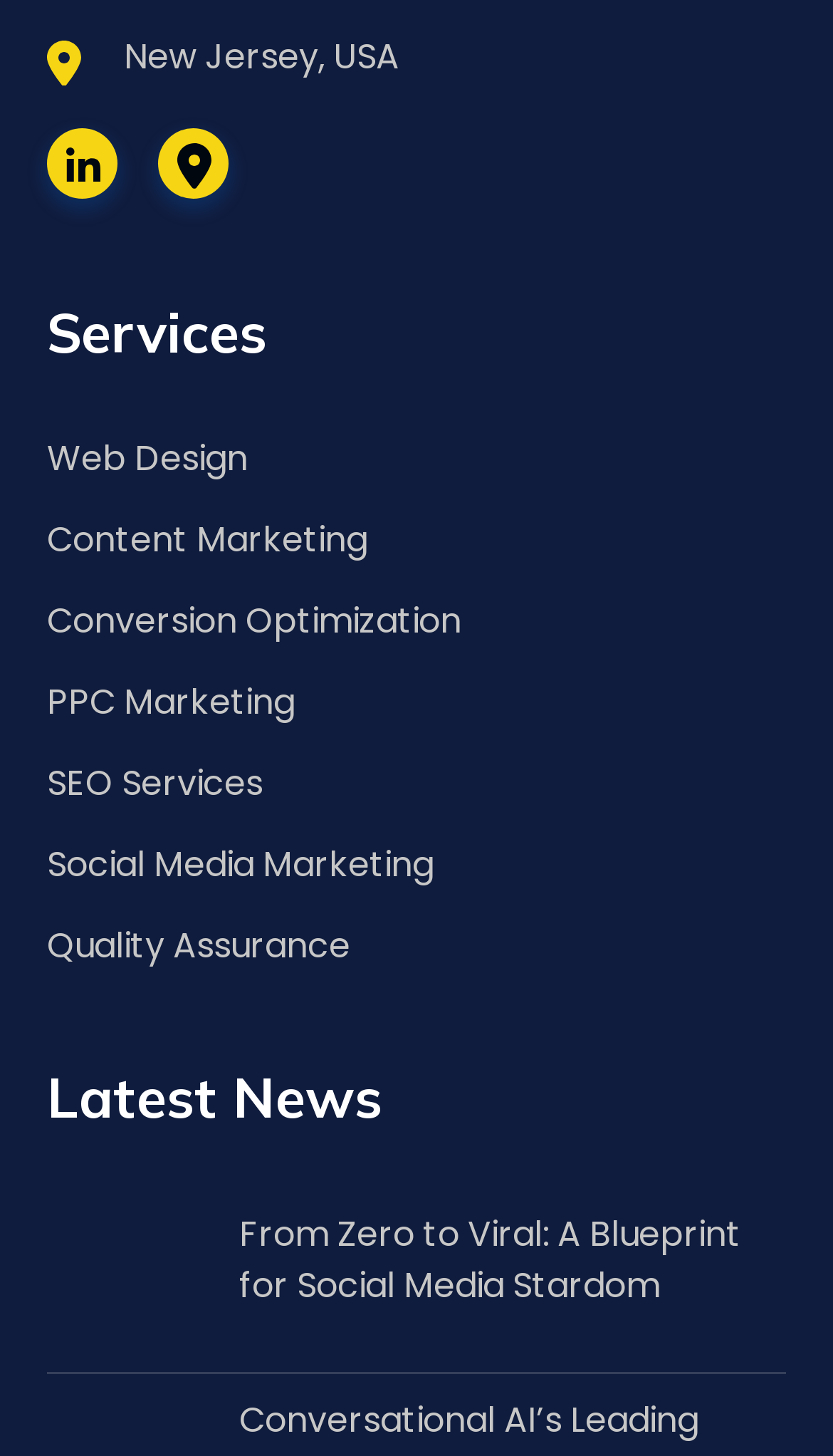Using the provided element description "SEO Services", determine the bounding box coordinates of the UI element.

[0.056, 0.522, 0.315, 0.555]